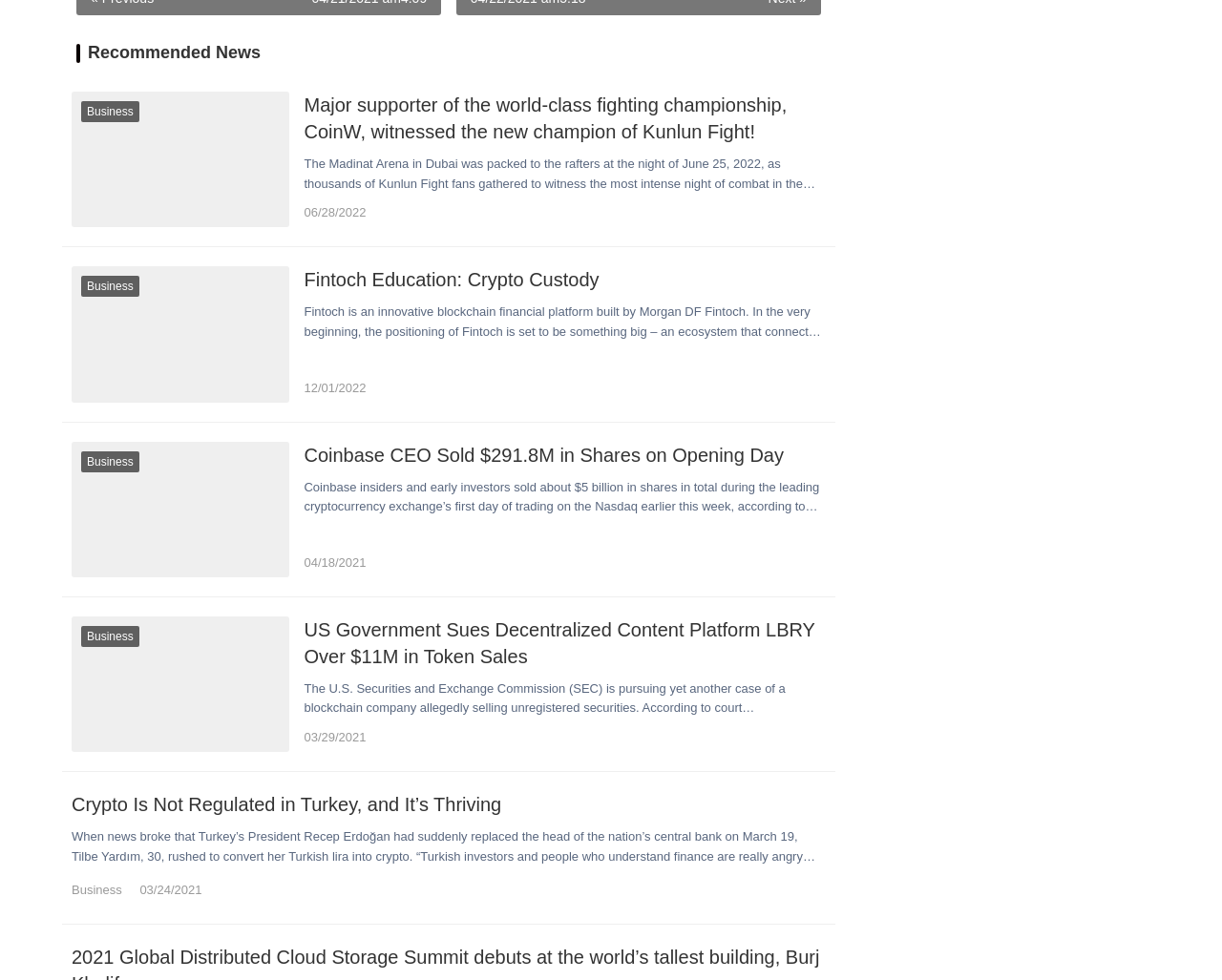Determine the bounding box coordinates of the clickable region to execute the instruction: "Learn about 'Crypto Is Not Regulated in Turkey, and It’s Thriving'". The coordinates should be four float numbers between 0 and 1, denoted as [left, top, right, bottom].

[0.059, 0.807, 0.676, 0.834]